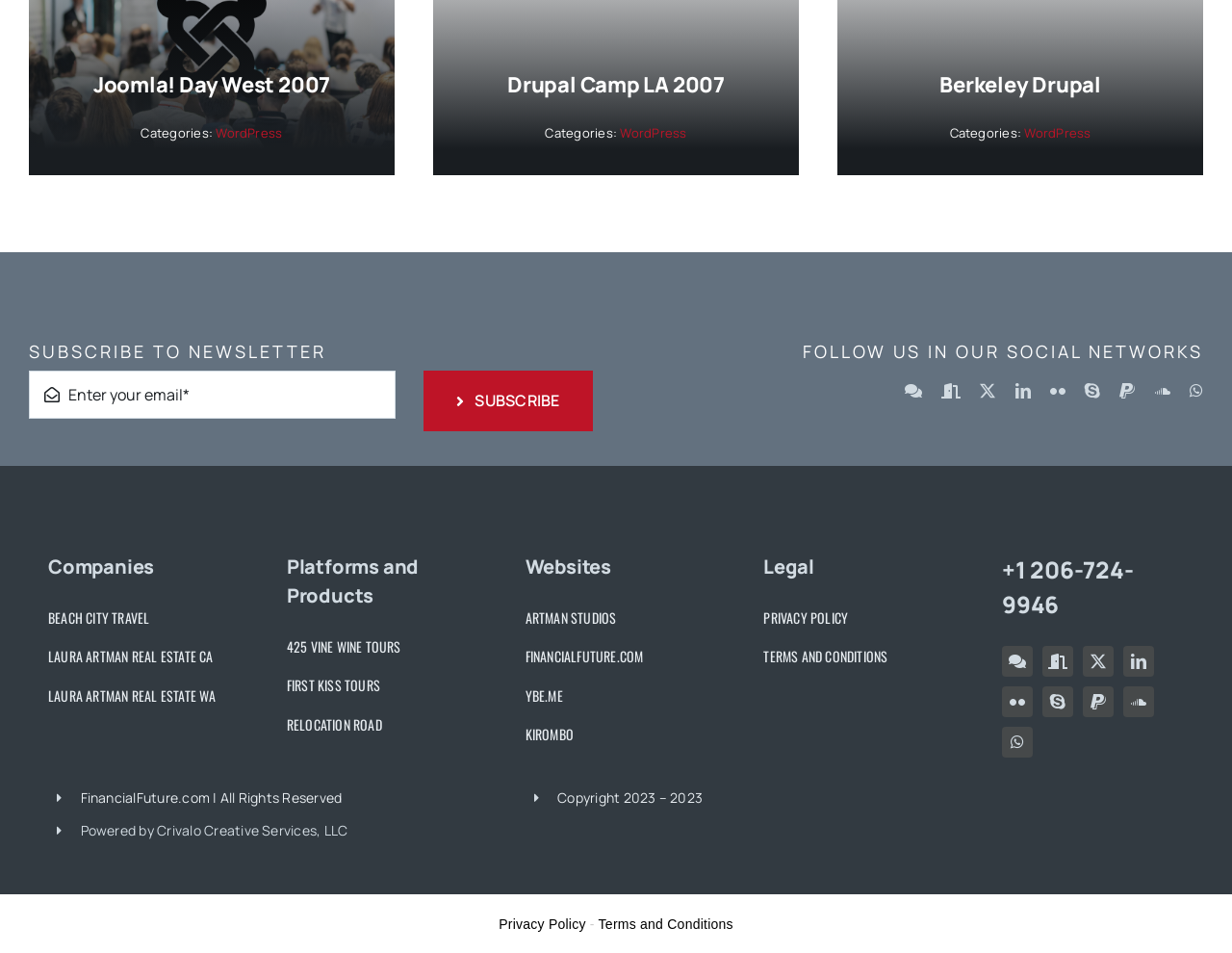Locate the bounding box coordinates of the area you need to click to fulfill this instruction: 'Visit Joomla! Day West 2007'. The coordinates must be in the form of four float numbers ranging from 0 to 1: [left, top, right, bottom].

[0.076, 0.074, 0.268, 0.104]